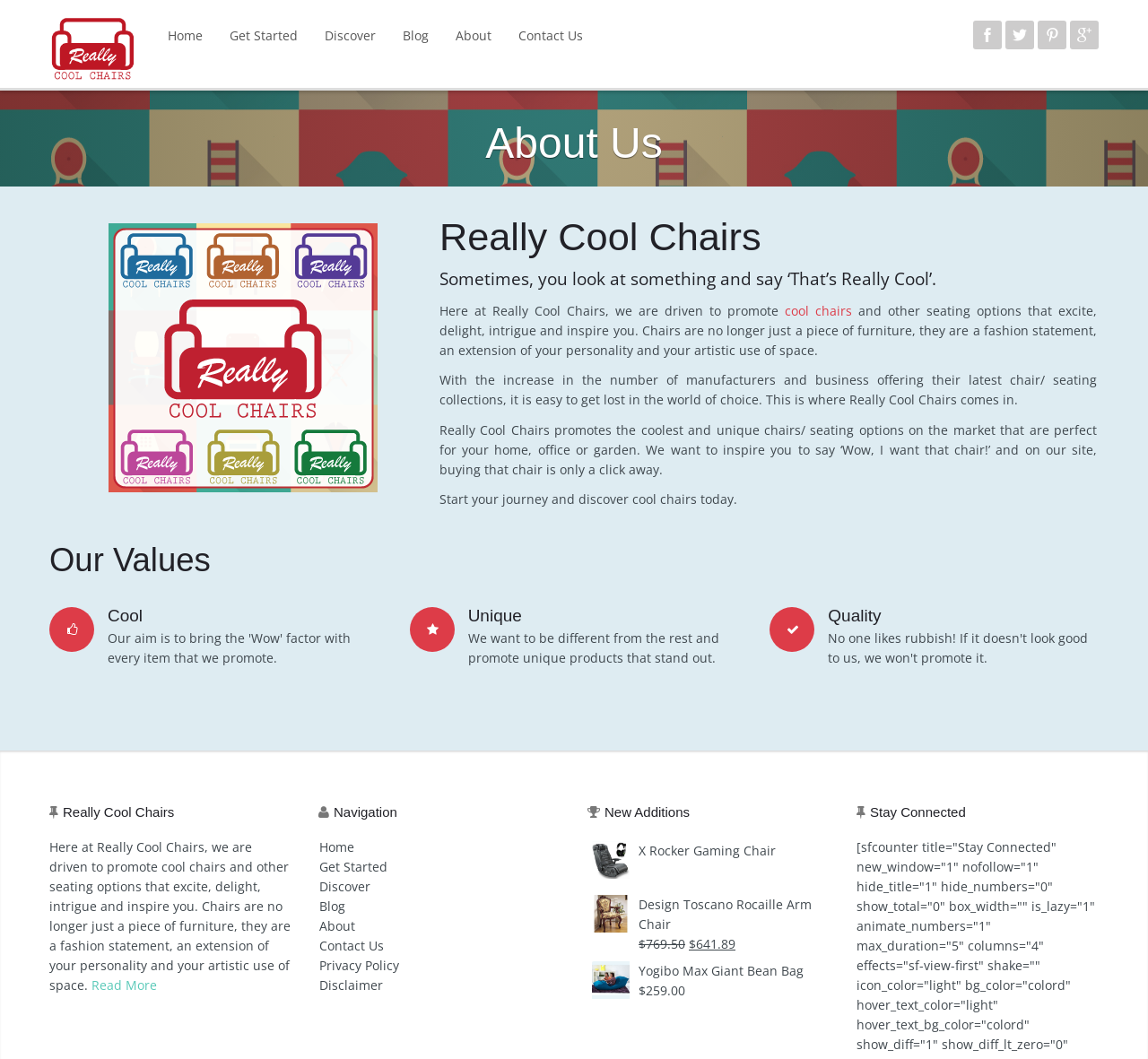Please identify the bounding box coordinates of where to click in order to follow the instruction: "Read more about Really Cool Chairs".

[0.08, 0.923, 0.137, 0.939]